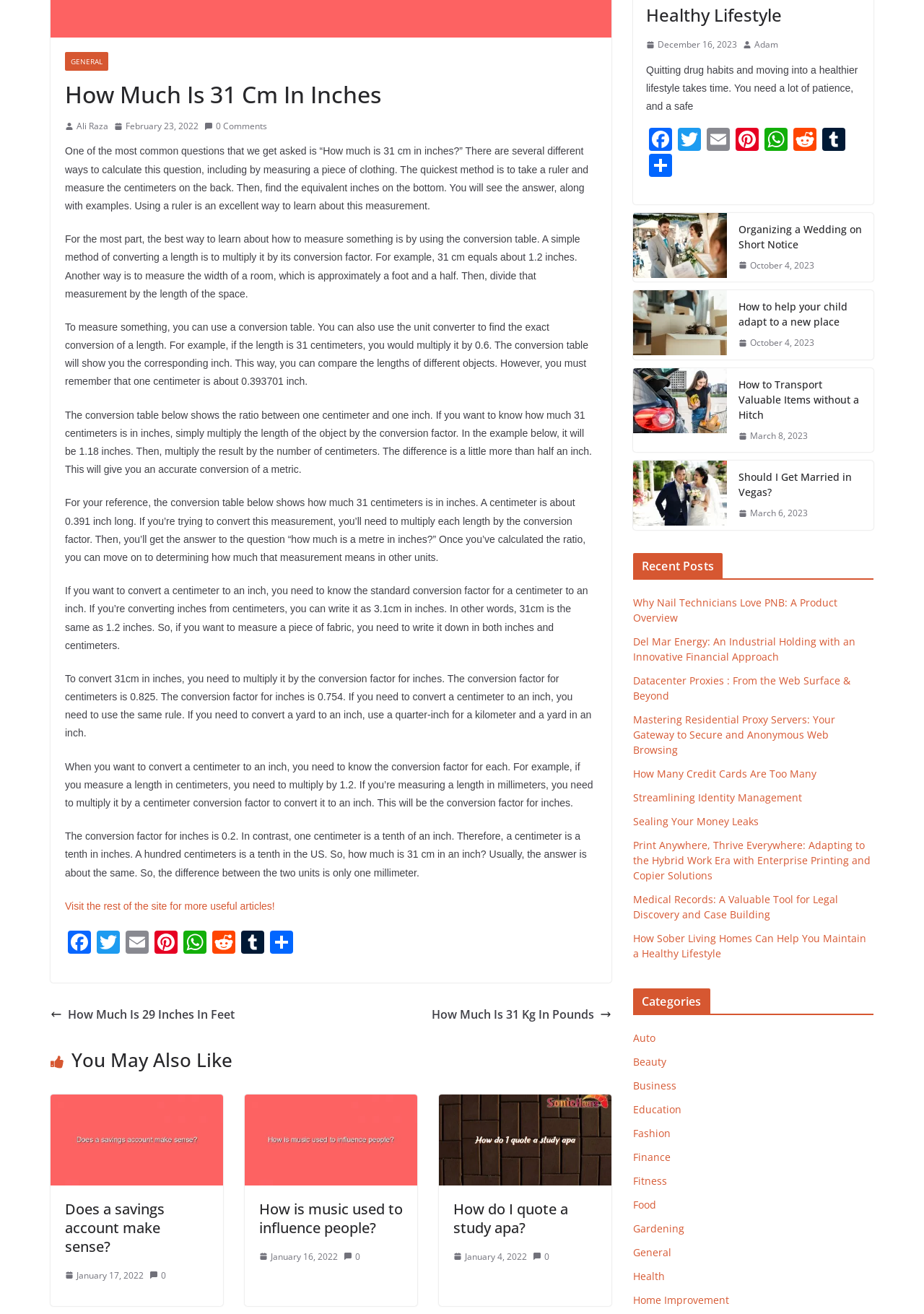Determine the bounding box for the HTML element described here: "Fashion". The coordinates should be given as [left, top, right, bottom] with each number being a float between 0 and 1.

[0.685, 0.857, 0.726, 0.867]